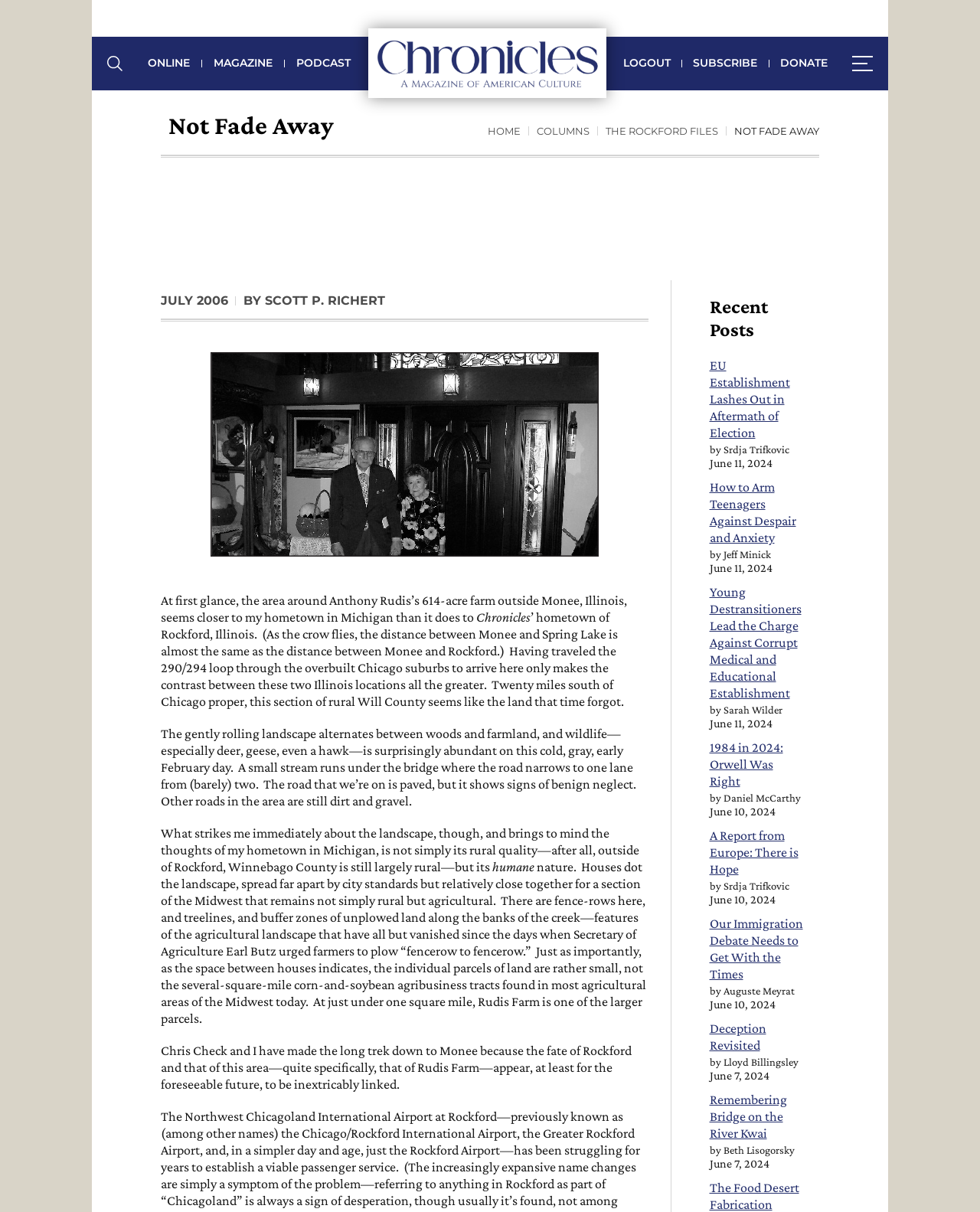Offer an extensive depiction of the webpage and its key elements.

This webpage is an article from Chronicles, a publication that appears to focus on news, opinion, and culture. At the top of the page, there is a navigation menu with links to "ONLINE", "MAGAZINE", "PODCAST", and other sections. To the right of this menu, there is a search bar with a magnifying glass icon. Below the navigation menu, there is a heading that reads "Not Fade Away" in large font.

The main content of the article is a descriptive piece about a 614-acre farm in Monee, Illinois, and its surroundings. The text describes the rural landscape, the wildlife, and the agricultural features of the area. The author reflects on the contrast between this area and Rockford, Illinois, and how the fate of the two places seems to be linked.

To the right of the main content, there is a sidebar with a heading that reads "Recent Posts". Below this heading, there are several links to other articles, each with a title, author, and date. The dates range from June 7, 2024, to June 11, 2024.

Throughout the page, there are several images, including a figure with a caption "Not Fade Away" and a dropdown menu icon. The overall layout of the page is clean and easy to read, with clear headings and concise text.